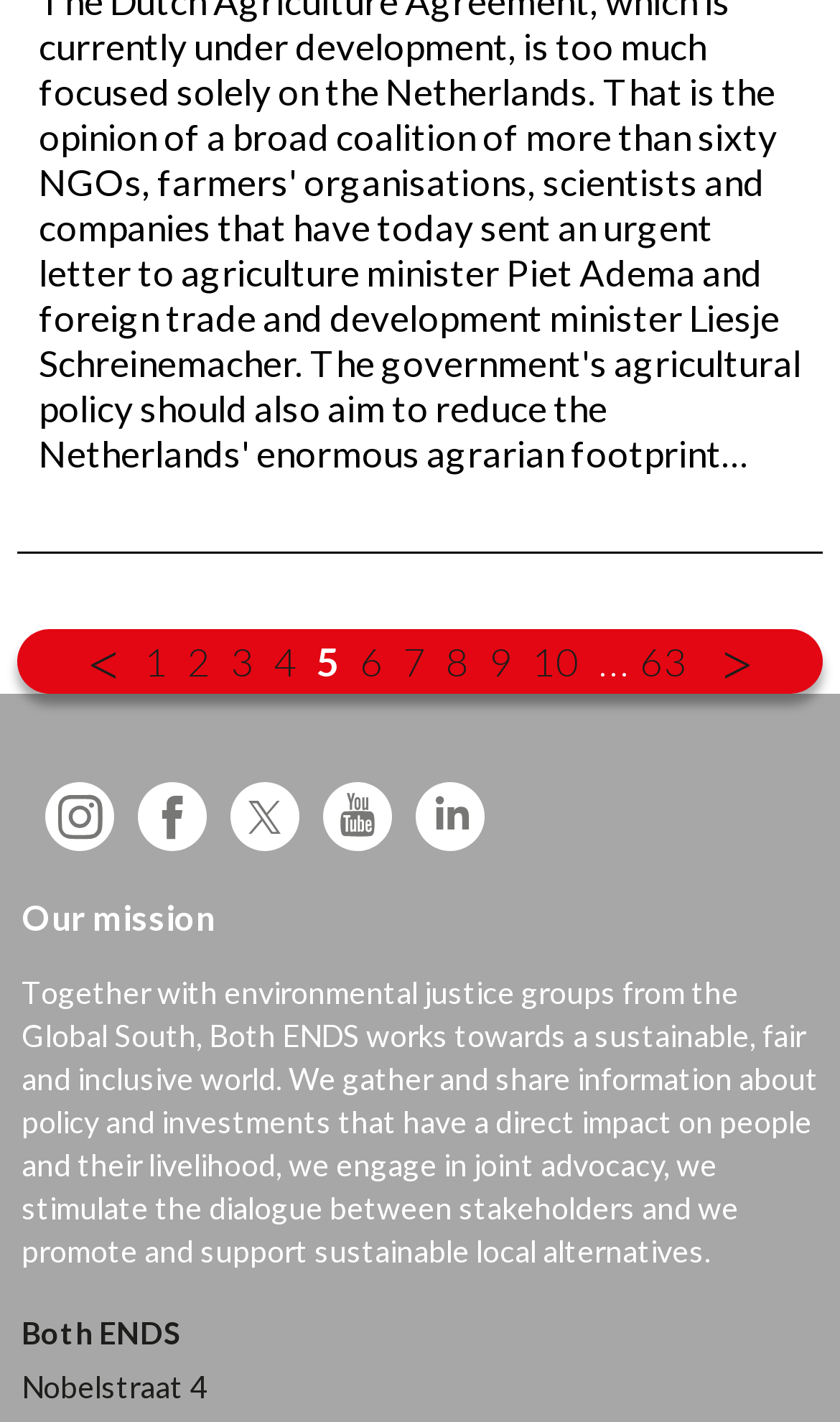Determine the bounding box coordinates of the clickable element necessary to fulfill the instruction: "go to Instagram". Provide the coordinates as four float numbers within the 0 to 1 range, i.e., [left, top, right, bottom].

[0.051, 0.578, 0.136, 0.604]